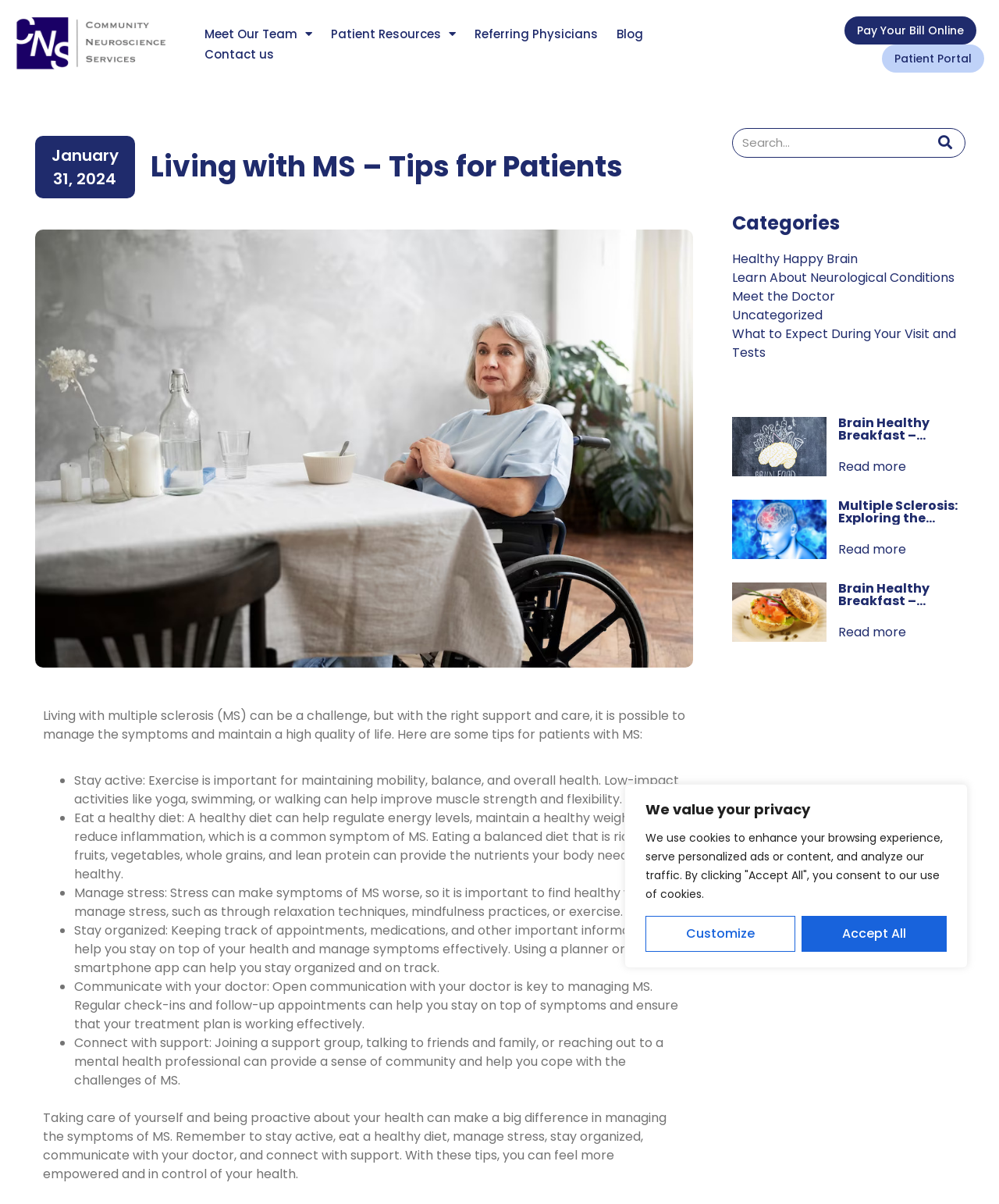Find the bounding box of the UI element described as: "parent_node: Search name="s"". The bounding box coordinates should be given as four float values between 0 and 1, i.e., [left, top, right, bottom].

None